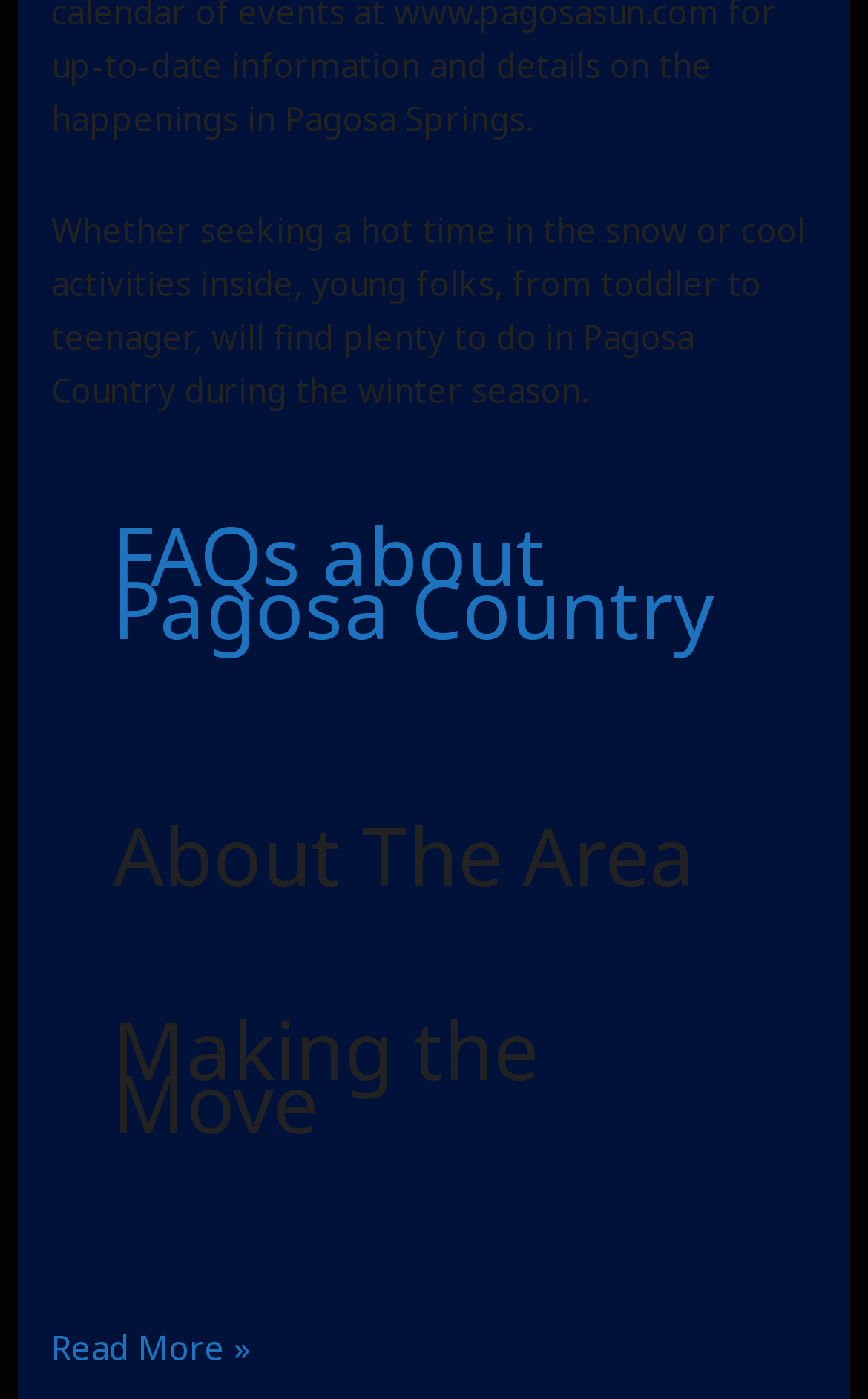Please provide a detailed answer to the question below by examining the image:
What is the season being described?

The webpage is describing the winter season in Pagosa Country, as evident from the text 'Whether seeking a hot time in the snow or cool activities inside, young folks, from toddler to teenager, will find plenty to do in Pagosa Country during the winter season.'